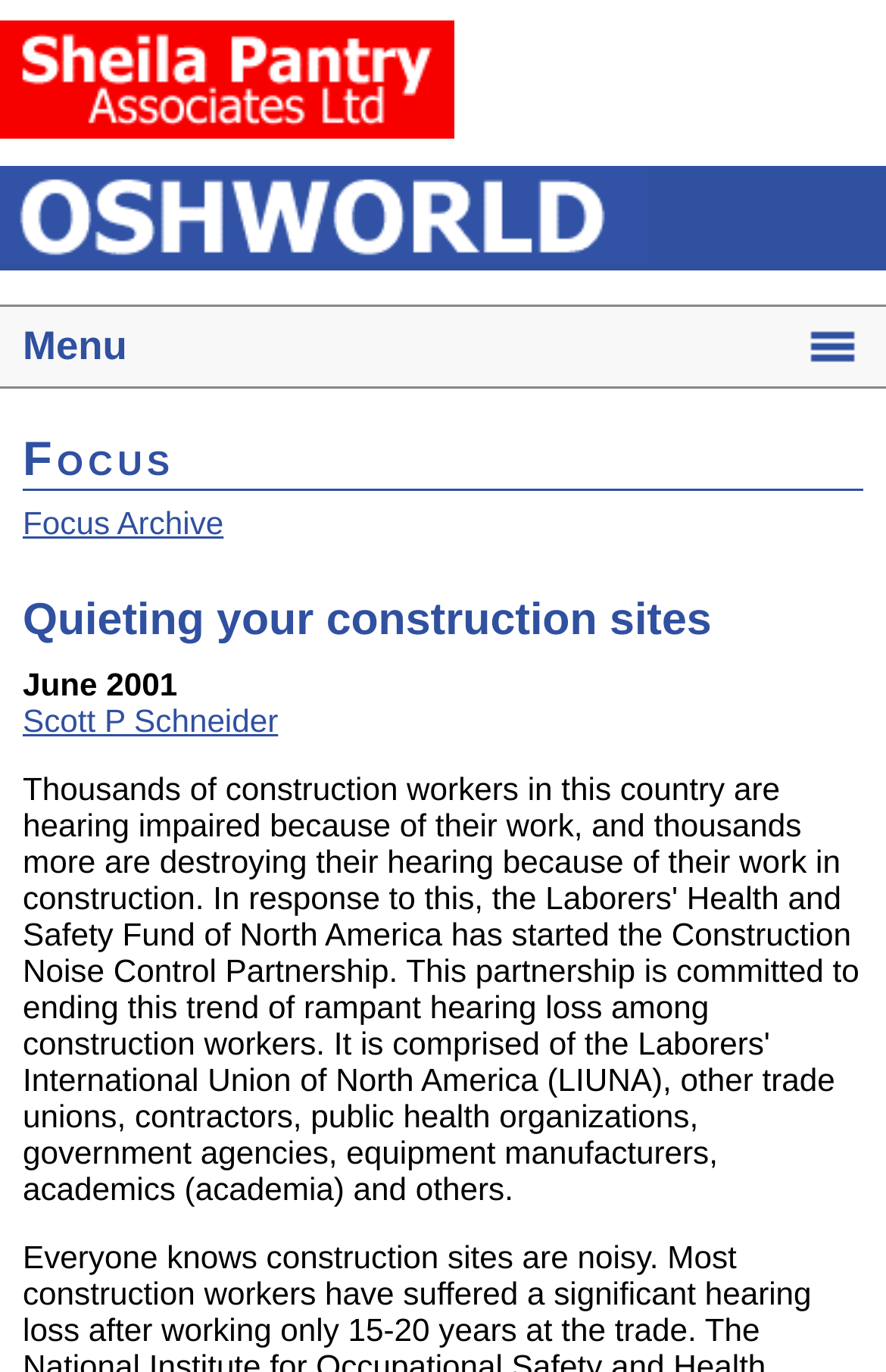What is the title of the article on the webpage?
Observe the image and answer the question with a one-word or short phrase response.

Quieting your construction sites